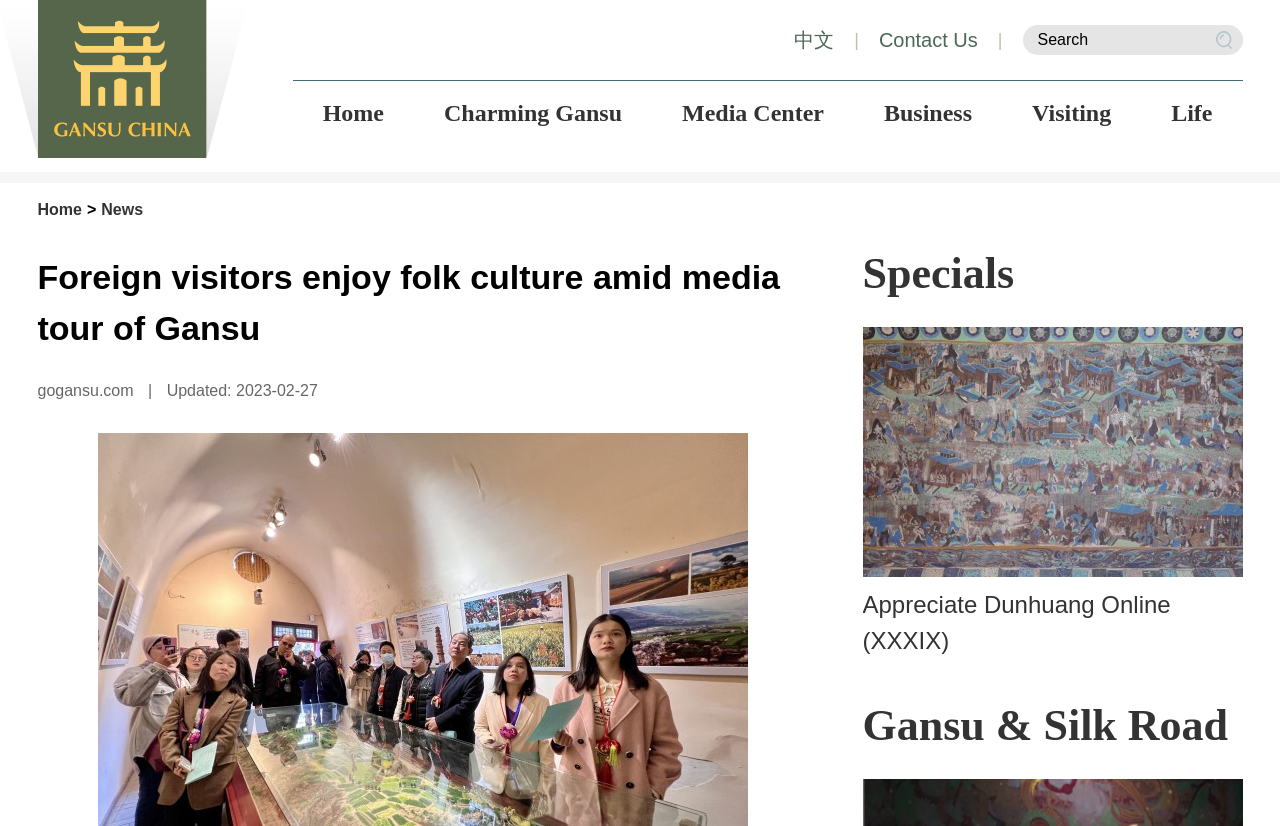Determine the bounding box coordinates in the format (top-left x, top-left y, bottom-right x, bottom-right y). Ensure all values are floating point numbers between 0 and 1. Identify the bounding box of the UI element described by: Appreciate Dunhuang Online (XXXIX)

[0.674, 0.396, 0.971, 0.798]